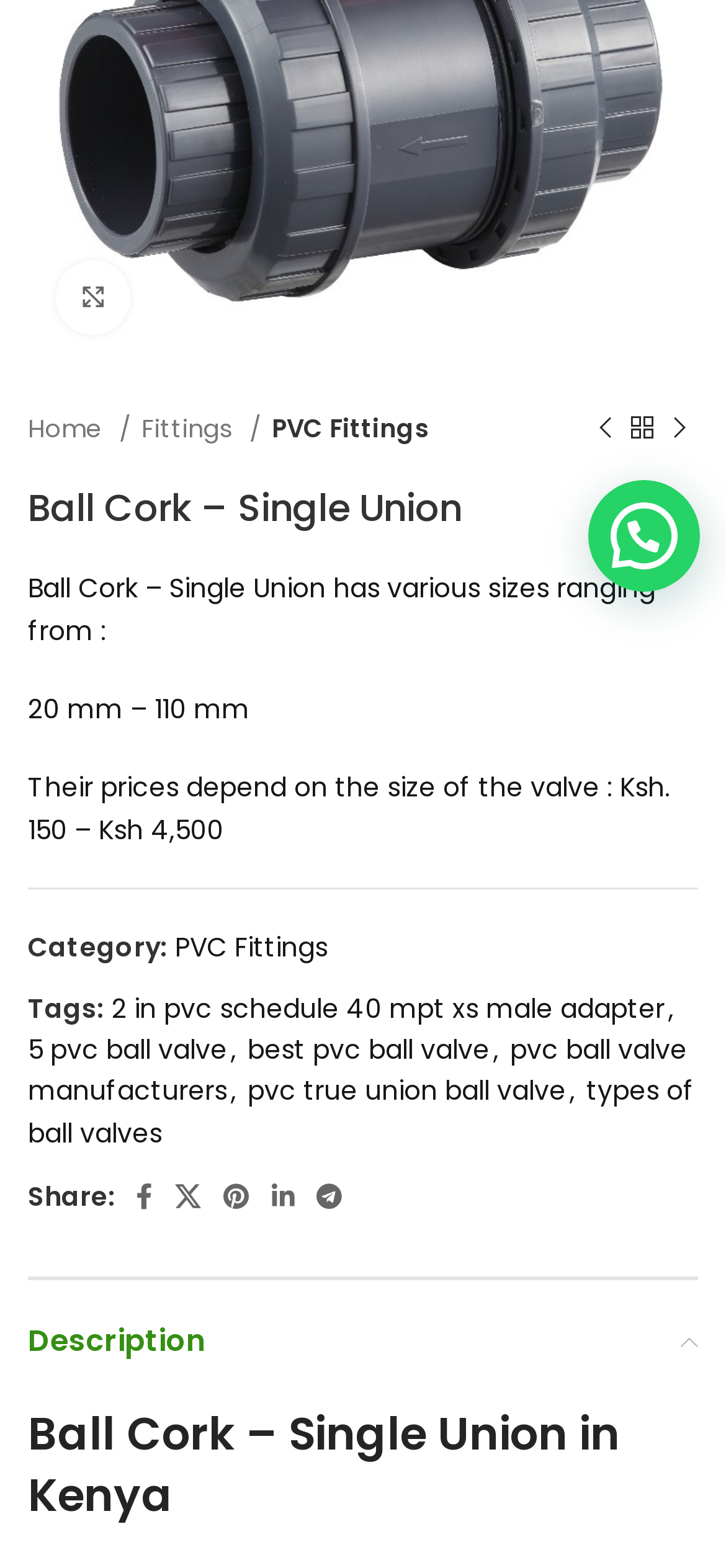Please find the bounding box coordinates (top-left x, top-left y, bottom-right x, bottom-right y) in the screenshot for the UI element described as follows: Home

[0.038, 0.261, 0.179, 0.286]